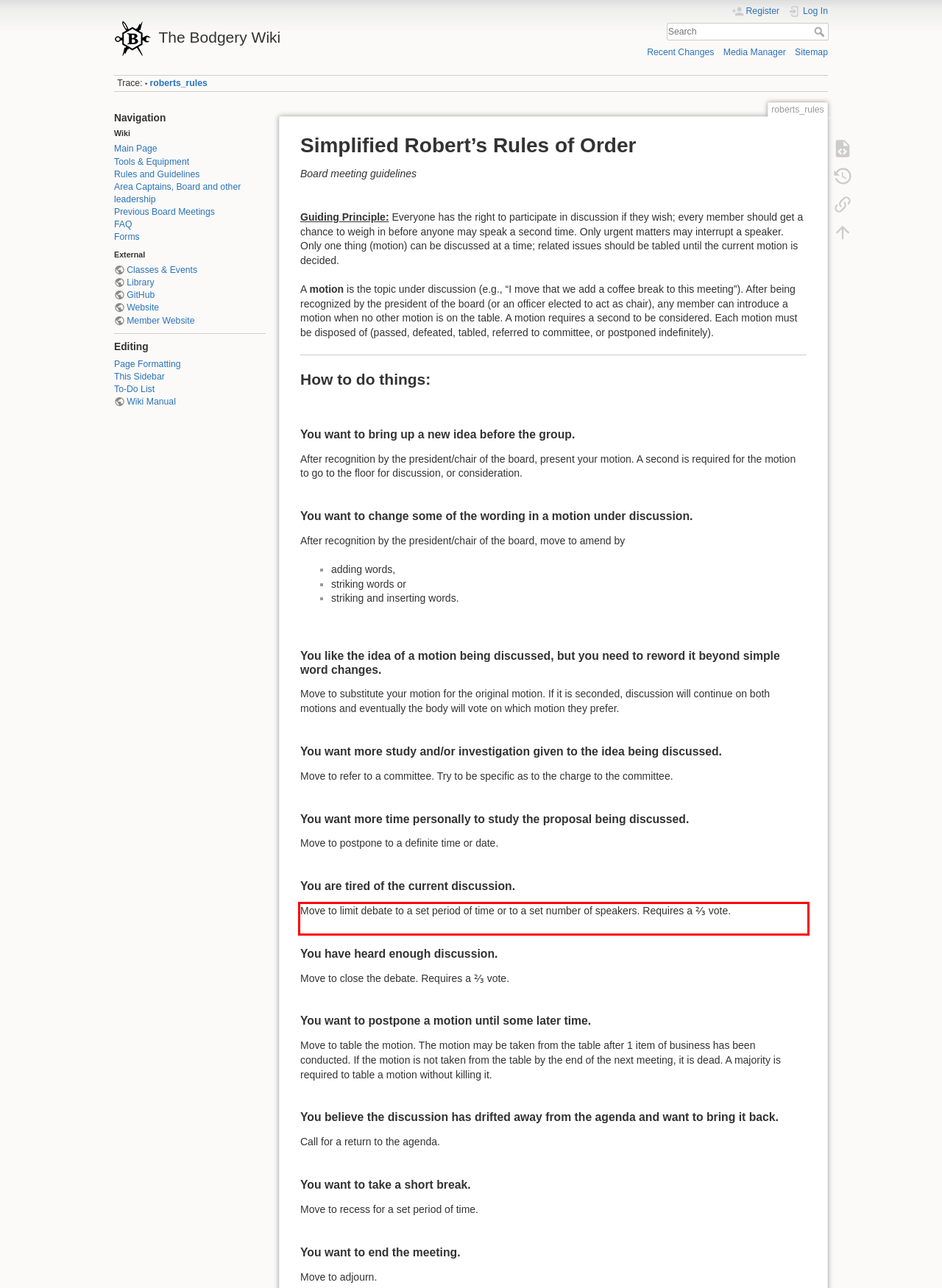In the given screenshot, locate the red bounding box and extract the text content from within it.

Move to limit debate to a set period of time or to a set number of speakers. Requires a ⅔ vote.